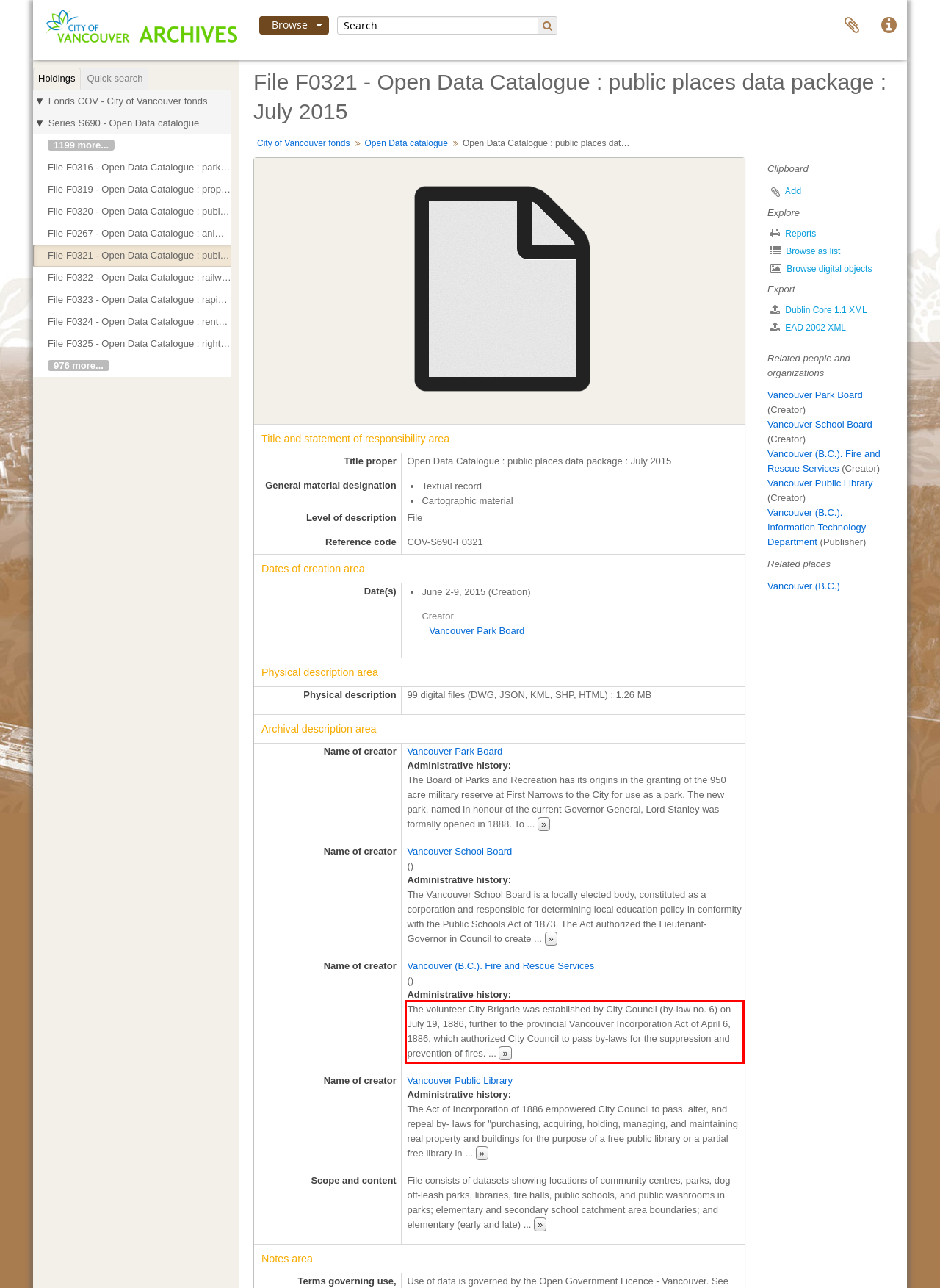Examine the webpage screenshot, find the red bounding box, and extract the text content within this marked area.

The volunteer City Brigade was established by City Council (by-law no. 6) on July 19, 1886, further to the provincial Vancouver Incorporation Act of April 6, 1886, which authorized City Council to pass by-laws for the suppression and prevention of fires. ... »